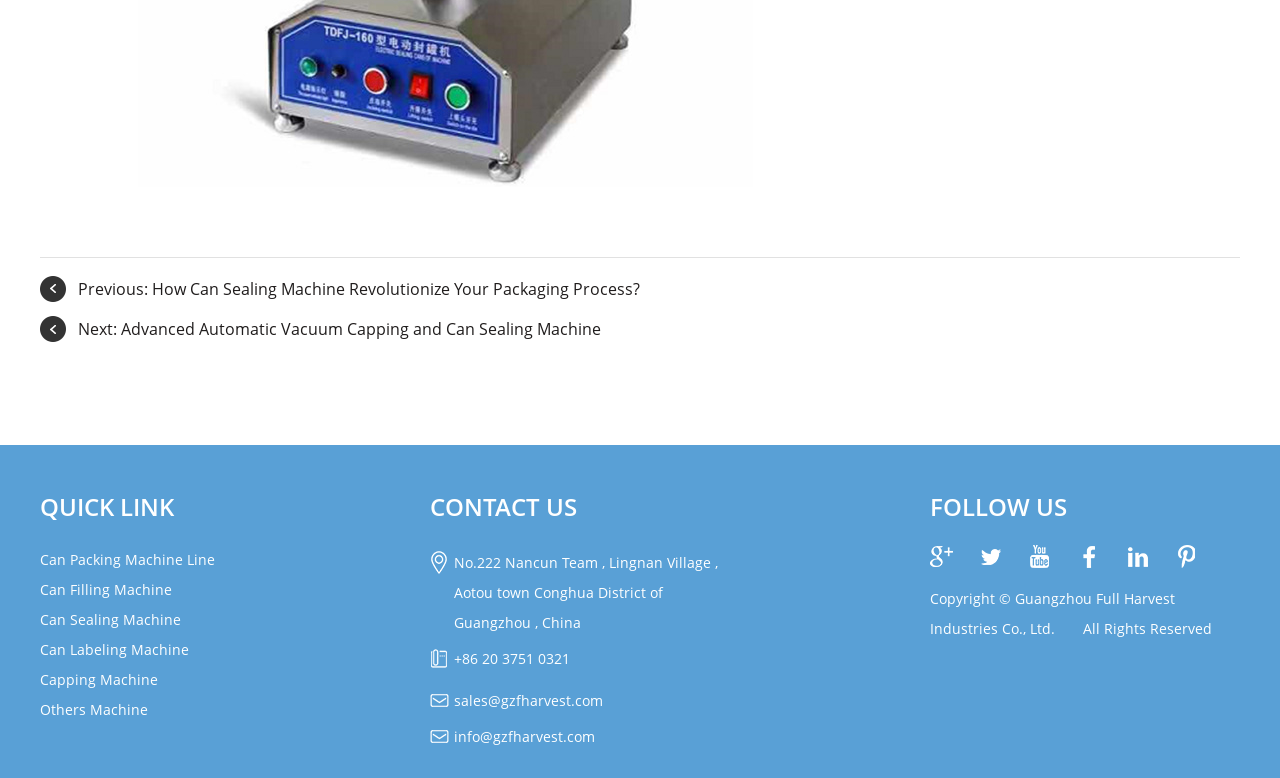Please specify the coordinates of the bounding box for the element that should be clicked to carry out this instruction: "Find a Center". The coordinates must be four float numbers between 0 and 1, formatted as [left, top, right, bottom].

None